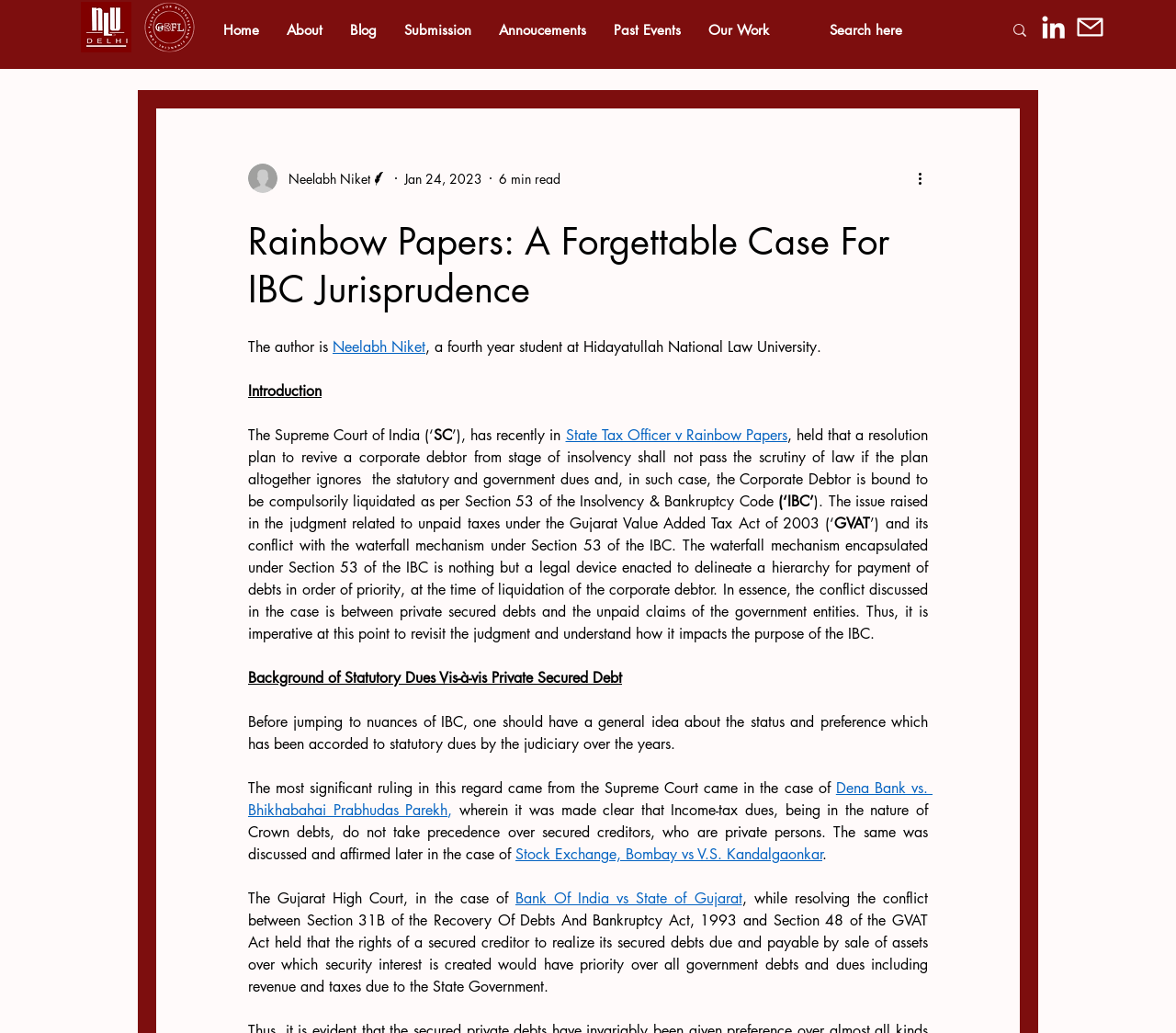Find the bounding box coordinates of the element to click in order to complete this instruction: "Read more about Rainbow Papers". The bounding box coordinates must be four float numbers between 0 and 1, denoted as [left, top, right, bottom].

[0.481, 0.412, 0.669, 0.431]